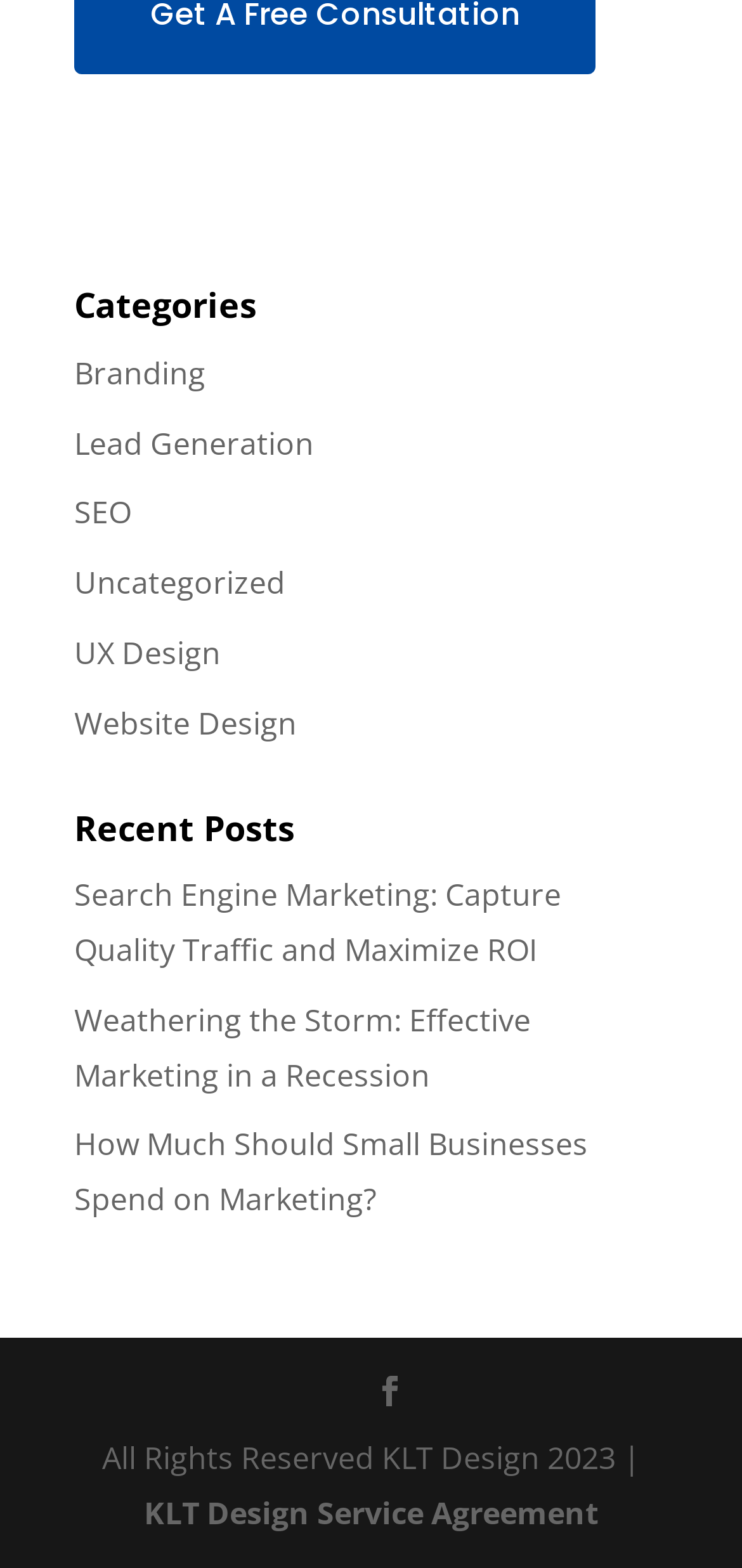Based on the provided description, "Facebook", find the bounding box of the corresponding UI element in the screenshot.

[0.505, 0.871, 0.546, 0.906]